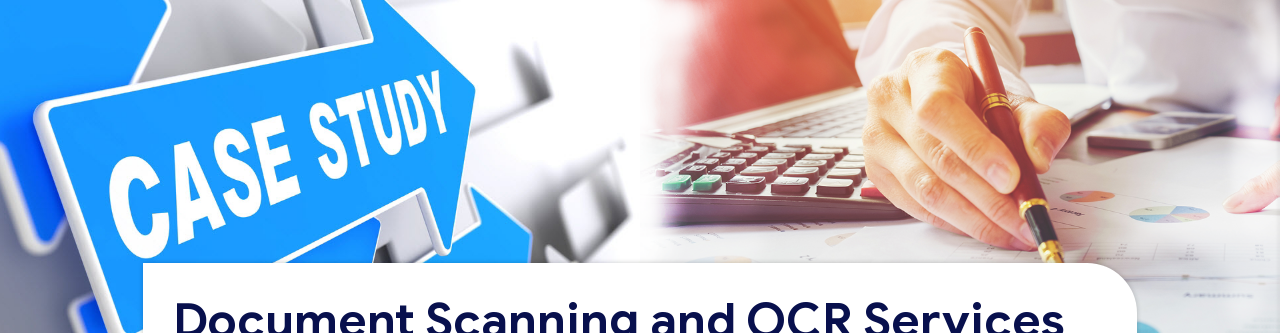Please answer the following question as detailed as possible based on the image: 
What is the focus of the case study?

Below the highlighted 'CASE STUDY', the title 'Document Scanning and OCR Services' is displayed in bold, indicating the focus of the case study related to enhanced data processing solutions.